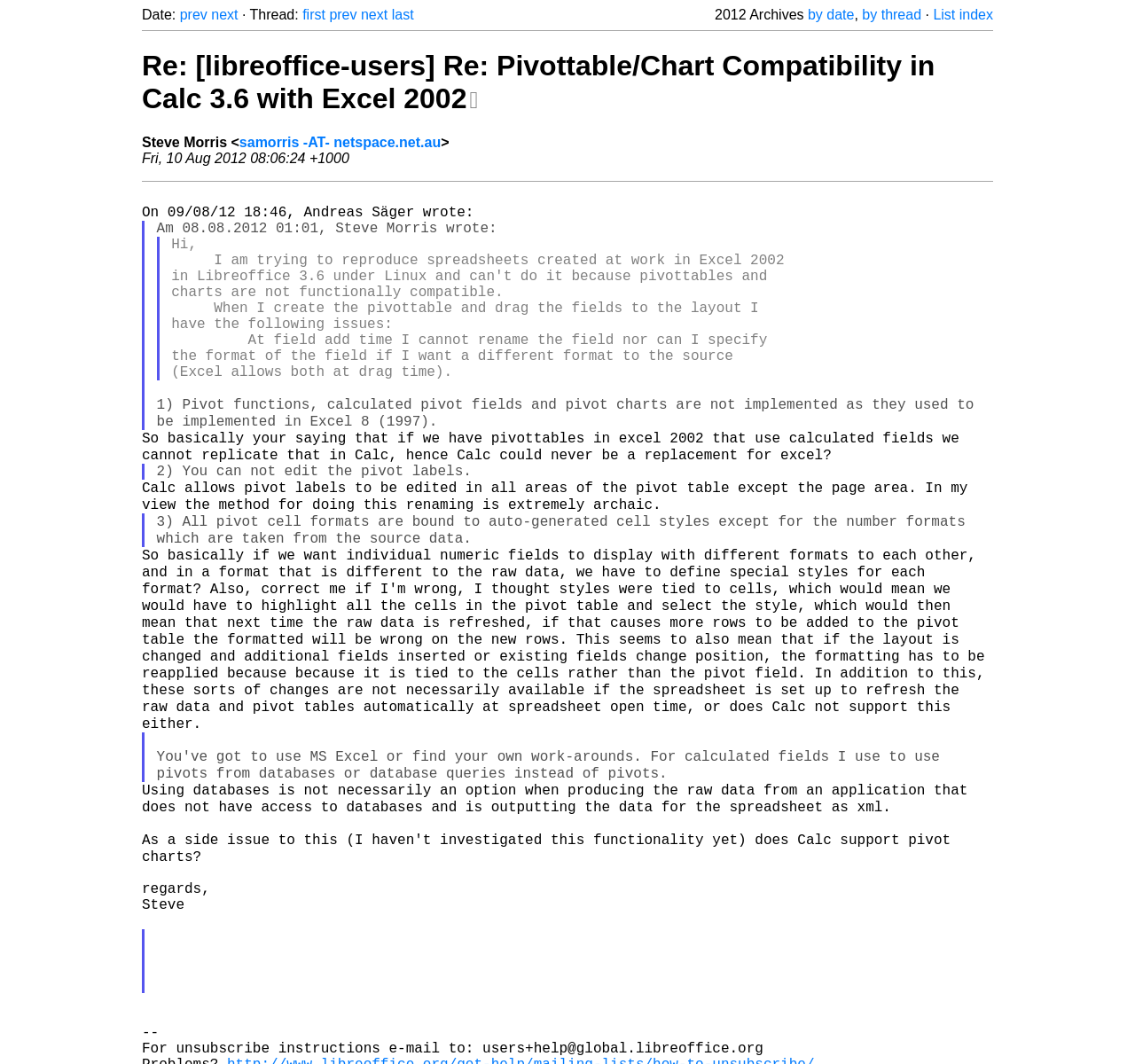Can you locate the main headline on this webpage and provide its text content?

Re: [libreoffice-users] Re: Pivottable/Chart Compatibility in Calc 3.6 with Excel 2002